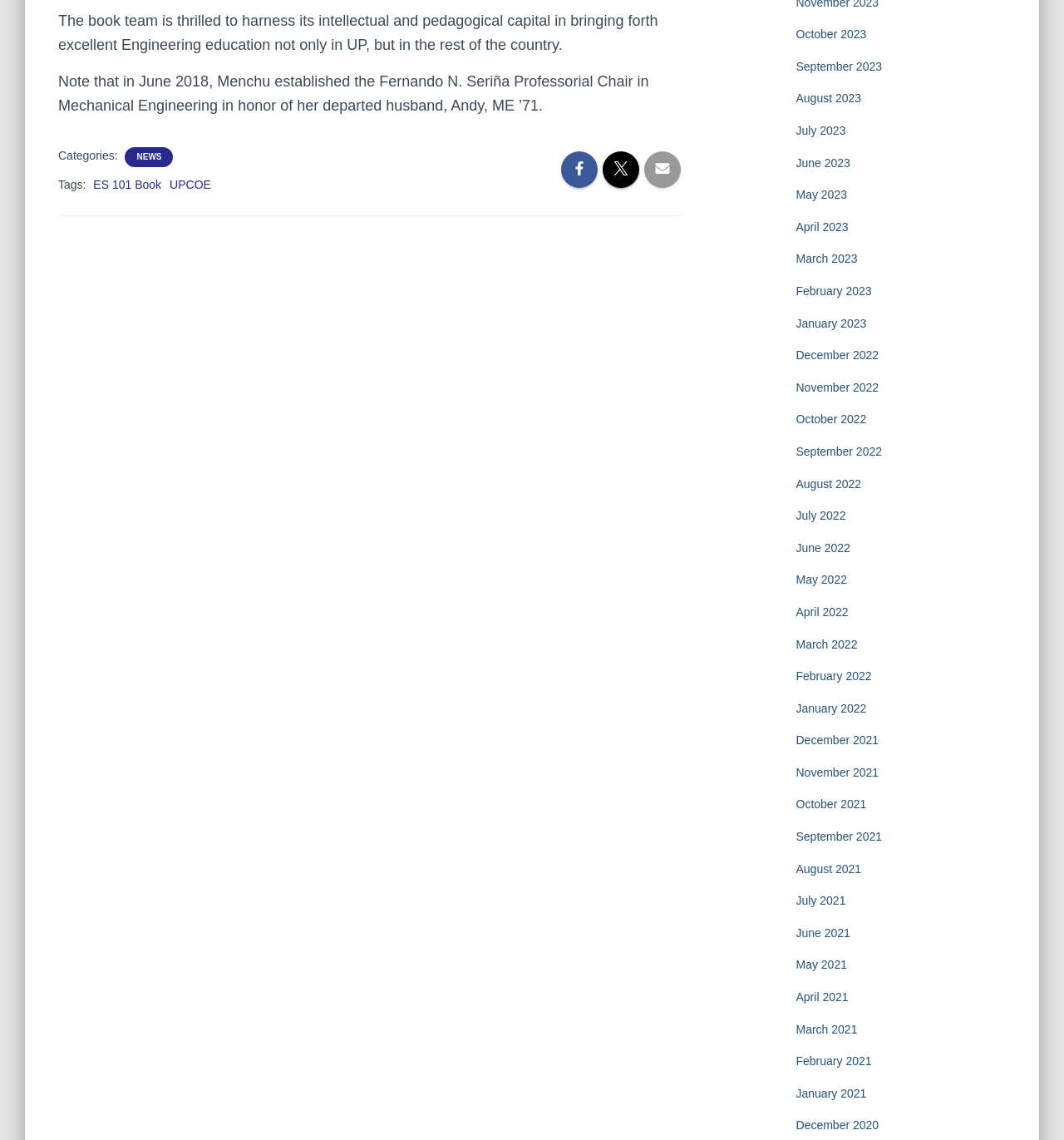Find the bounding box coordinates of the element I should click to carry out the following instruction: "Click on October 2023".

[0.748, 0.024, 0.814, 0.036]